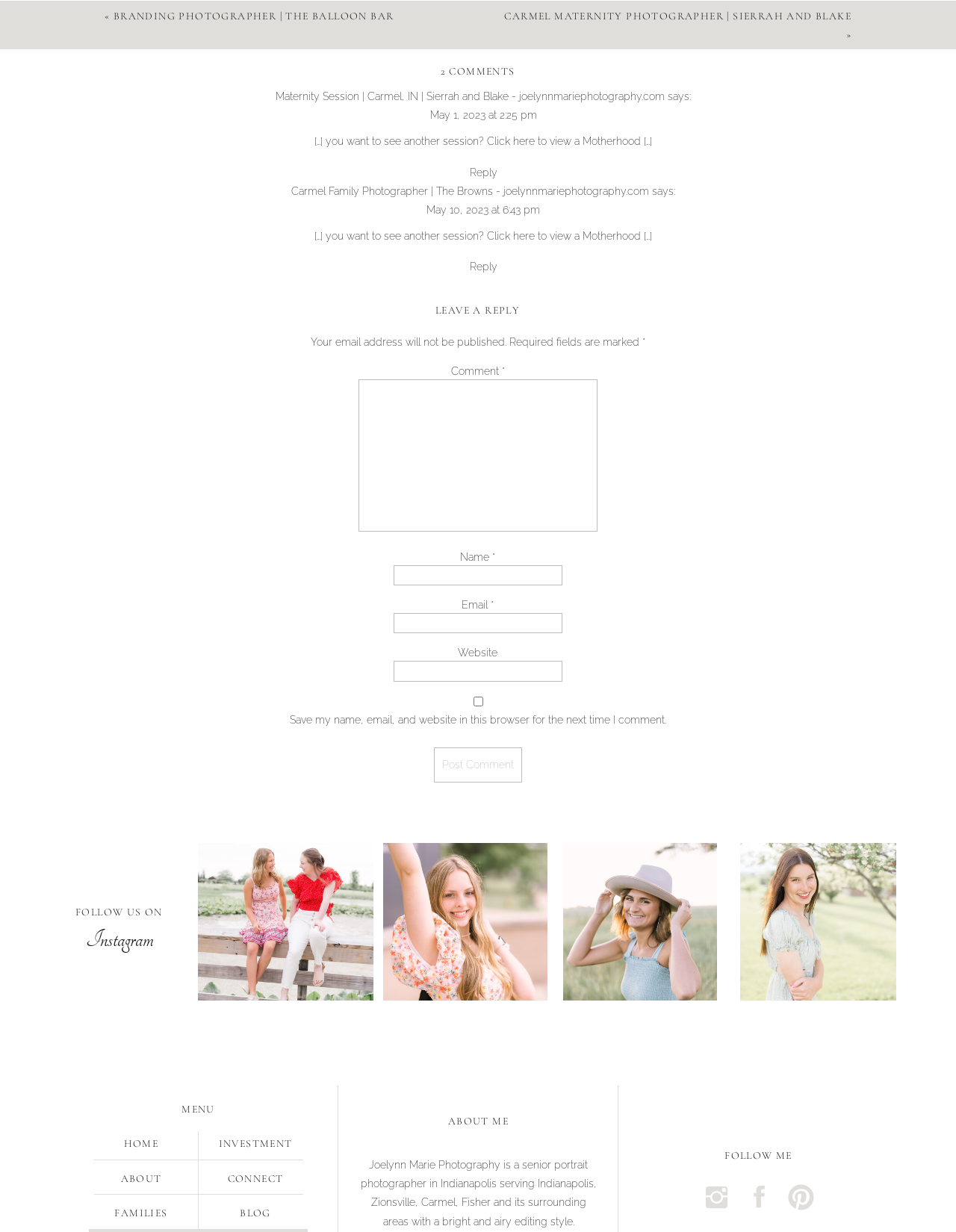Respond with a single word or phrase:
What is the photographer's name?

Joelynn Marie